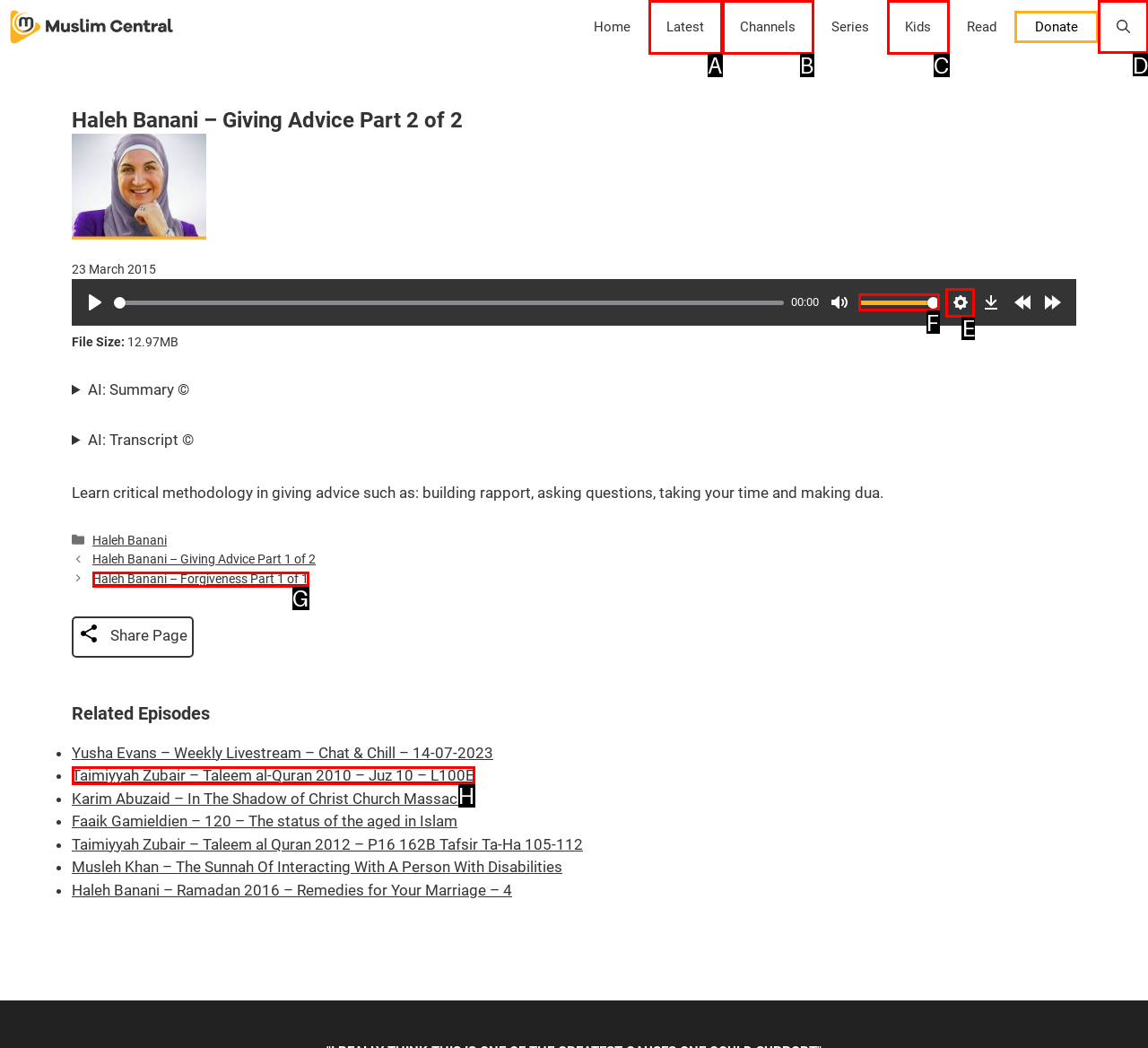Tell me the correct option to click for this task: Share this on Twitter
Write down the option's letter from the given choices.

None